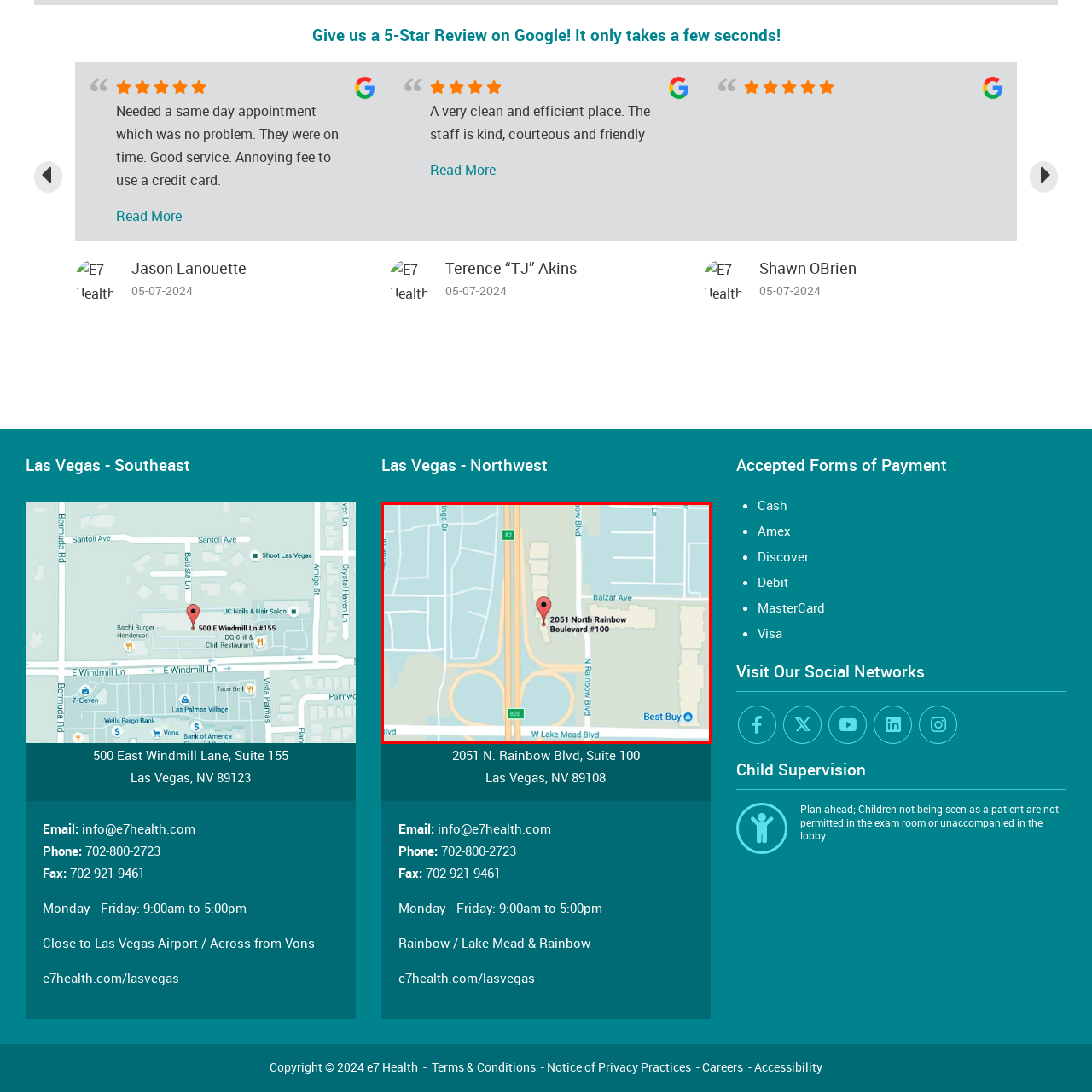Detail the features and components of the image inside the red outline.

This image depicts a map highlighting the location of "2051 North Rainbow Boulevard #100" in Las Vegas, NV. The marked address is situated at the intersection of major roads, with a prominent red pin indicating the exact spot. Nearby landmarks and streets such as Balzar Ave and Lake Mead Blvd are visible, providing context to the location. The map layout allows easy navigation, showcasing the area's surroundings, making it useful for visitors looking to find the establishment.